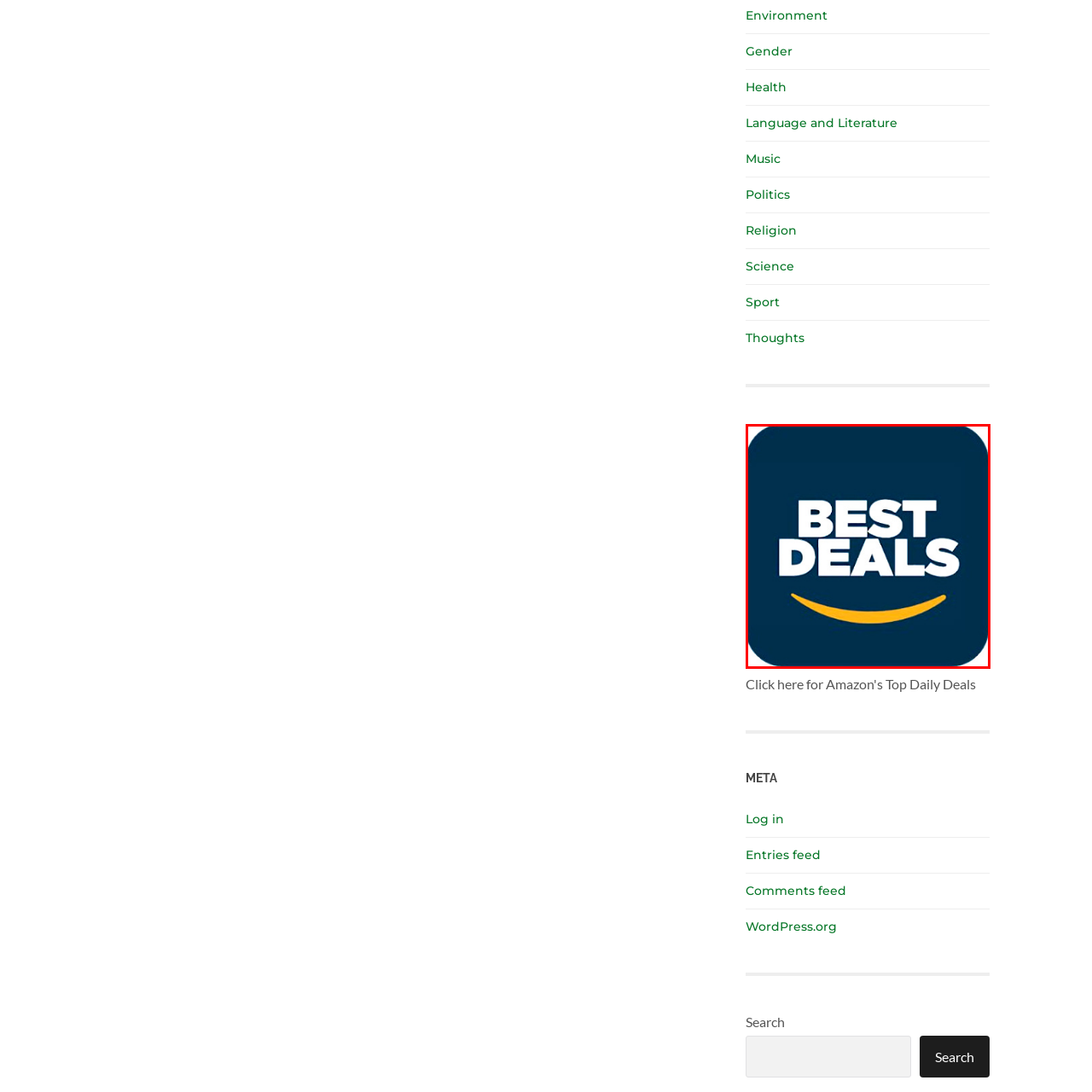Which platform is associated with this visual?
Focus on the area marked by the red bounding box and respond to the question with as much detail as possible.

The caption suggests that this visual is associated with Amazon, implying that the focus is on special offers and discounts available through their platform.